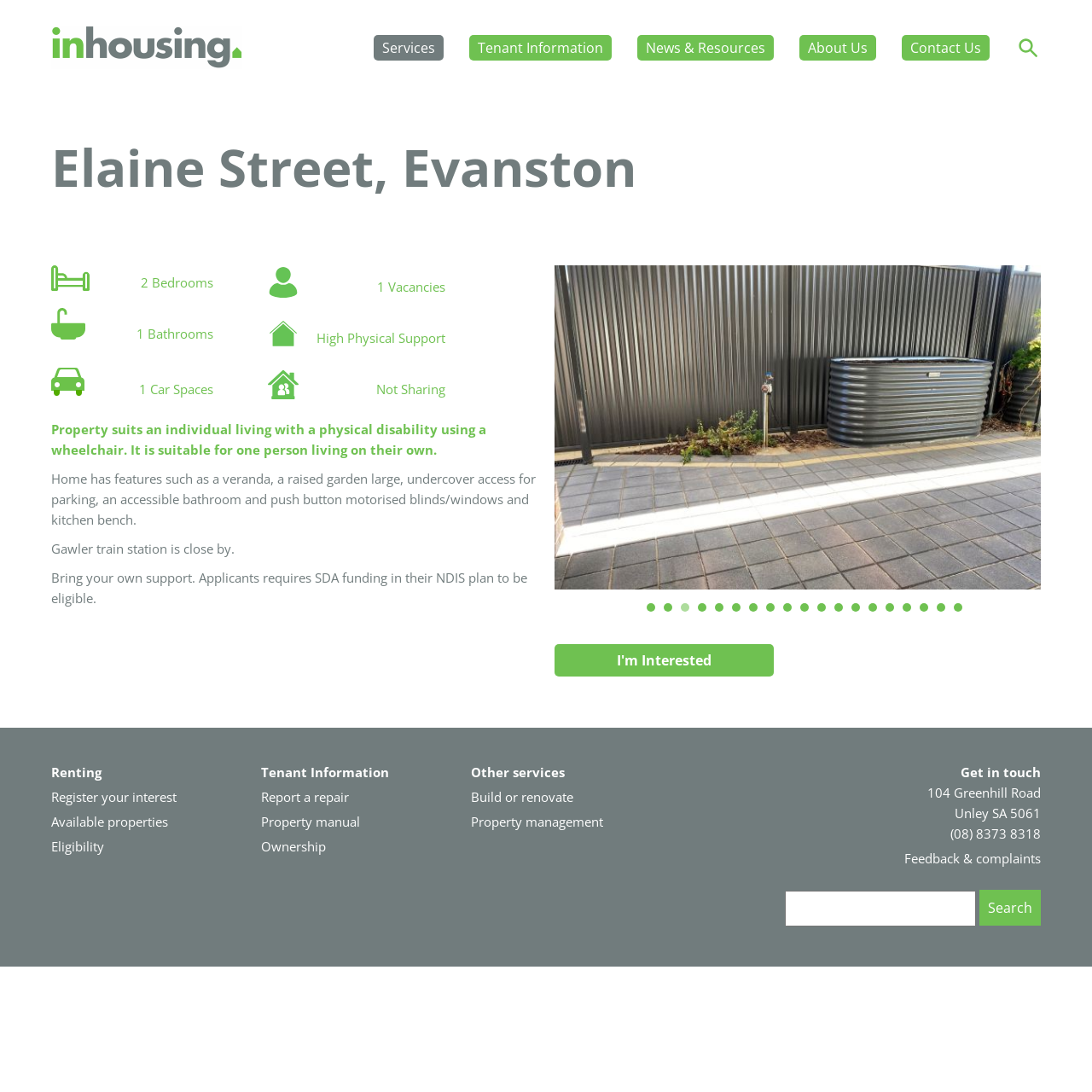What is the requirement for applicants to be eligible for this property?
Answer the question in as much detail as possible.

I found this information by reading the static text 'Bring your own support. Applicants requires SDA funding in their NDIS plan to be eligible.' which describes the eligibility criteria for applicants.